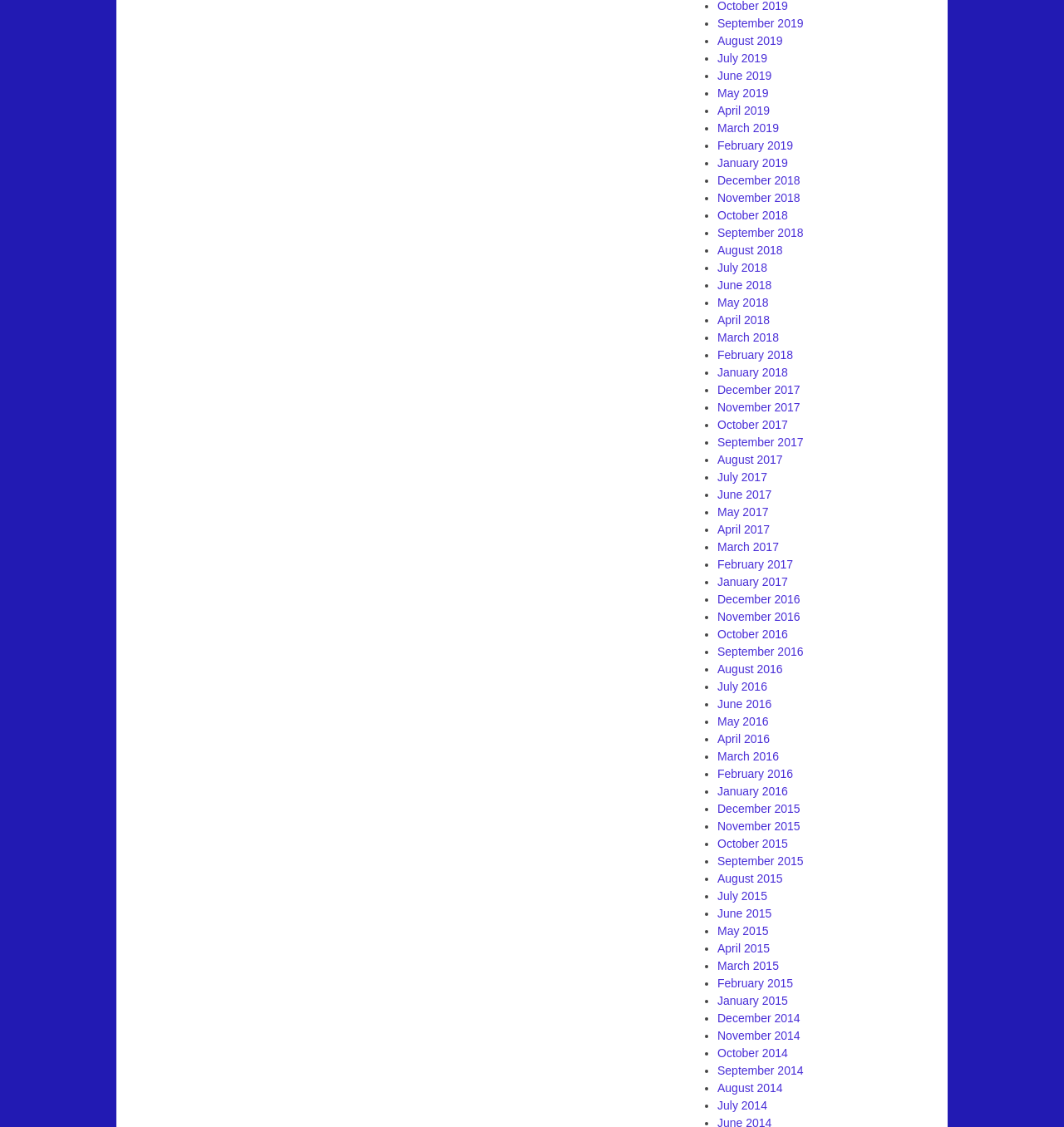Give a succinct answer to this question in a single word or phrase: 
What is the latest month listed?

September 2019